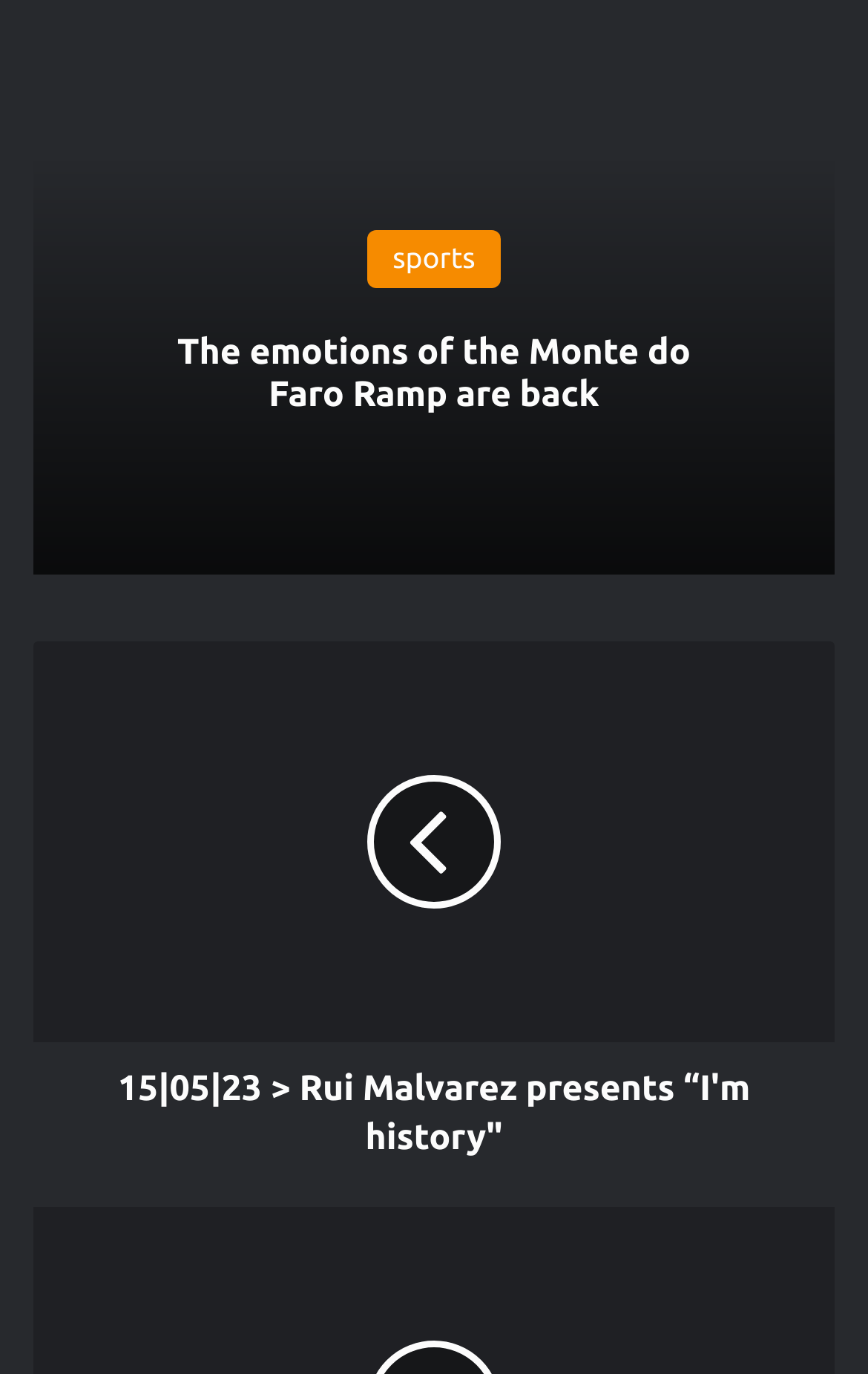Please give a one-word or short phrase response to the following question: 
What is the name of the tour mentioned?

The Gentle Giant tour